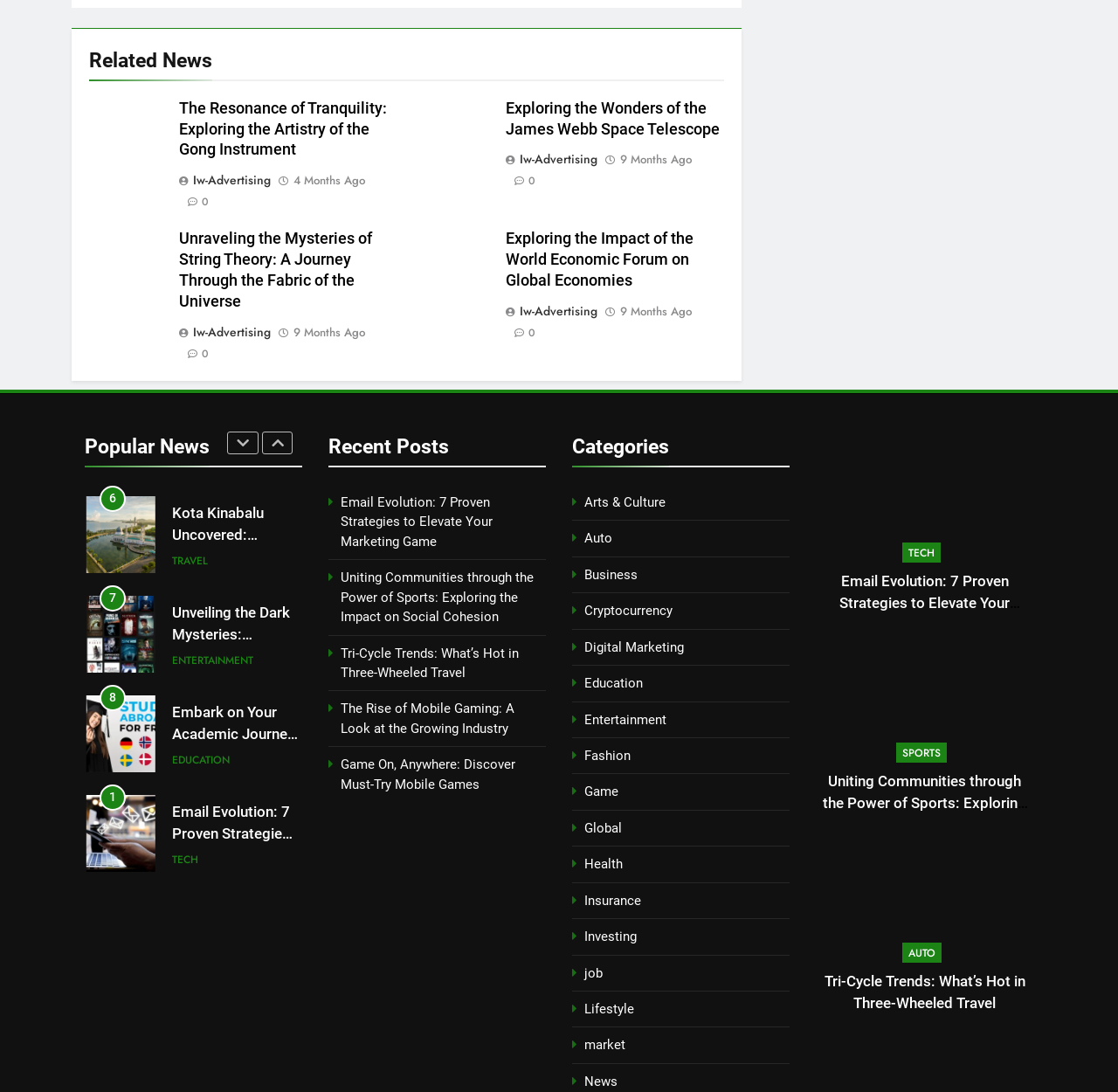Determine the bounding box coordinates of the element's region needed to click to follow the instruction: "Click on the 'Related News' heading". Provide these coordinates as four float numbers between 0 and 1, formatted as [left, top, right, bottom].

[0.08, 0.042, 0.648, 0.074]